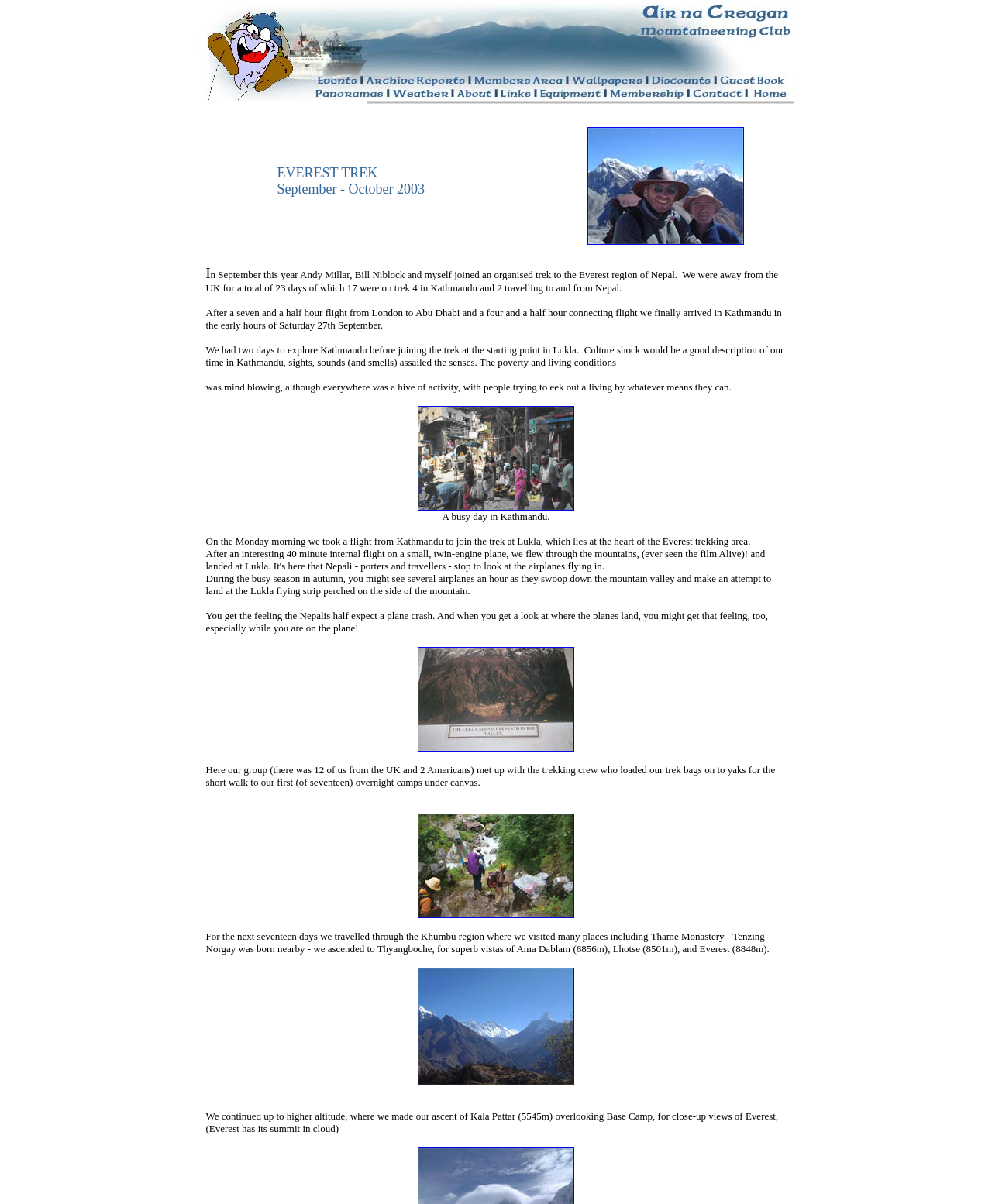Respond with a single word or short phrase to the following question: 
How many people from the UK were in the trekking group?

12